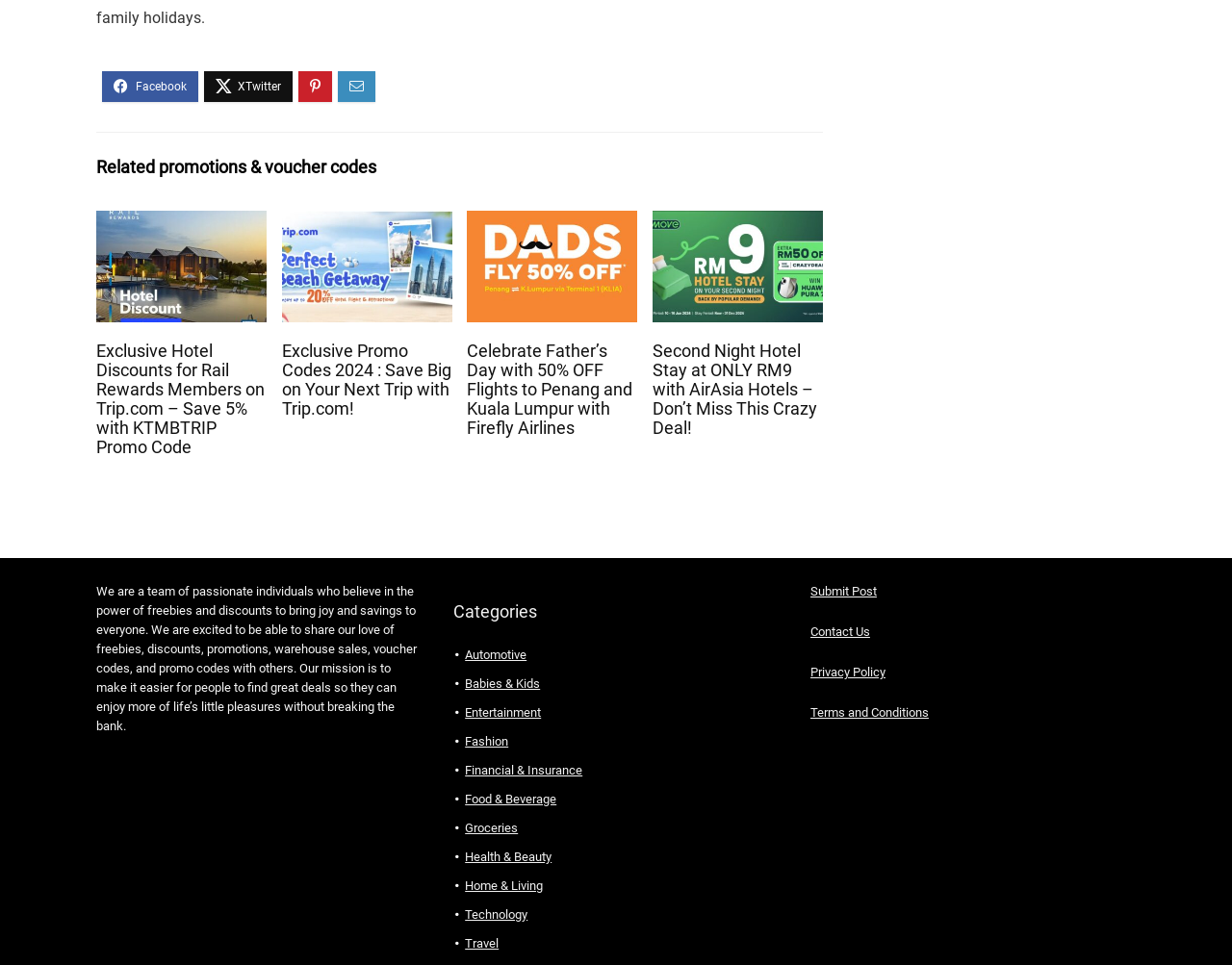What type of promotions are featured on this page?
Look at the image and answer the question with a single word or phrase.

Hotel discounts and flight deals